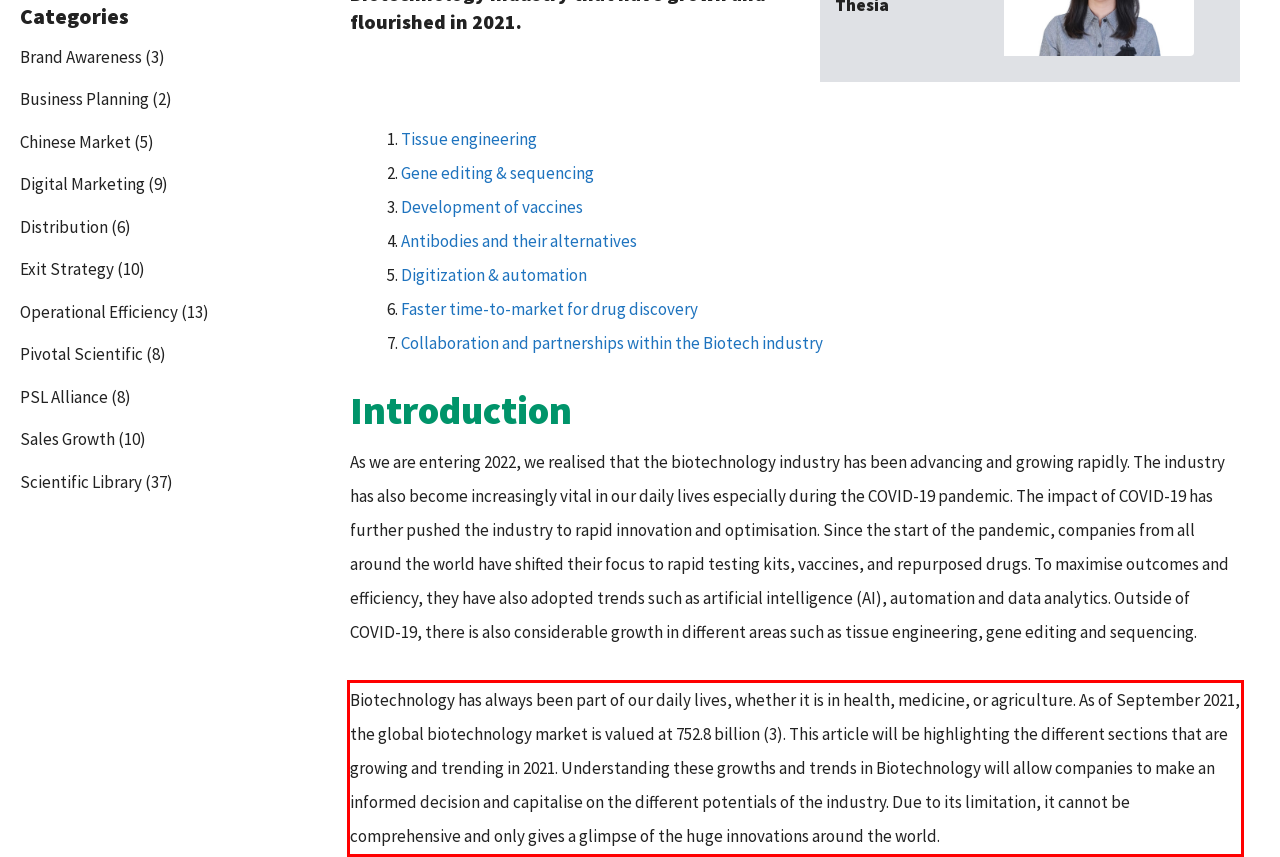Given a screenshot of a webpage containing a red bounding box, perform OCR on the text within this red bounding box and provide the text content.

Biotechnology has always been part of our daily lives, whether it is in health, medicine, or agriculture. As of September 2021, the global biotechnology market is valued at 752.8 billion (3). This article will be highlighting the different sections that are growing and trending in 2021. Understanding these growths and trends in Biotechnology will allow companies to make an informed decision and capitalise on the different potentials of the industry. Due to its limitation, it cannot be comprehensive and only gives a glimpse of the huge innovations around the world.